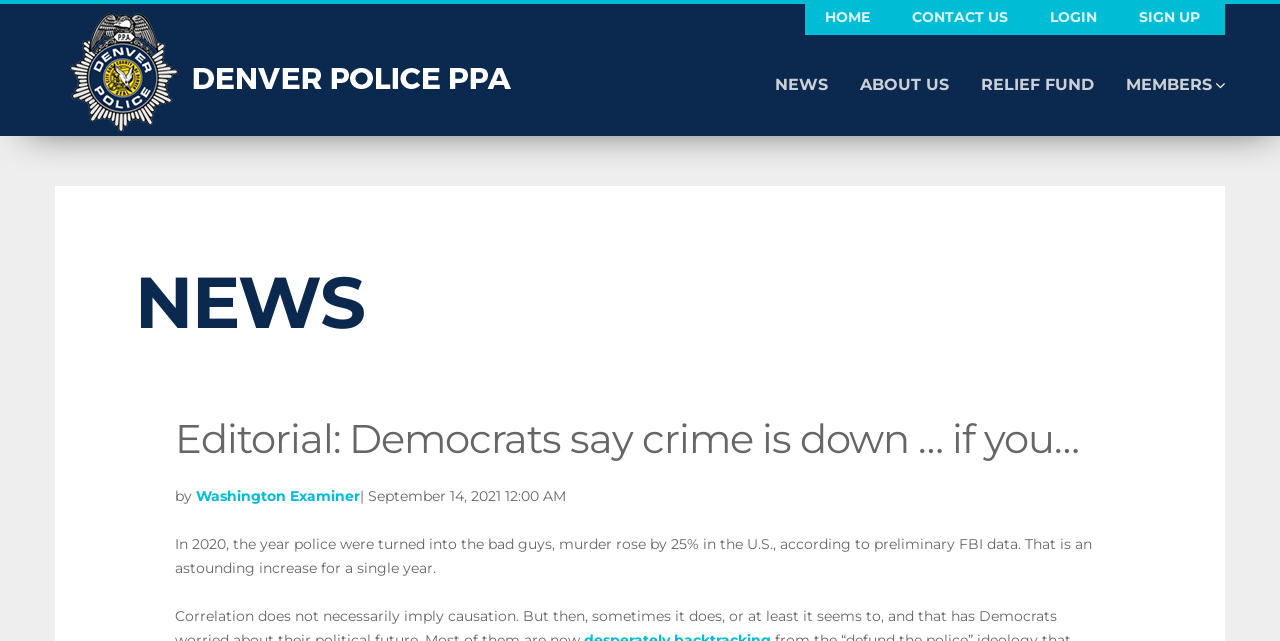Based on the element description alt="Denver Police Protective Association", identify the bounding box coordinates for the UI element. The coordinates should be in the format (top-left x, top-left y, bottom-right x, bottom-right y) and within the 0 to 1 range.

[0.055, 0.008, 0.399, 0.206]